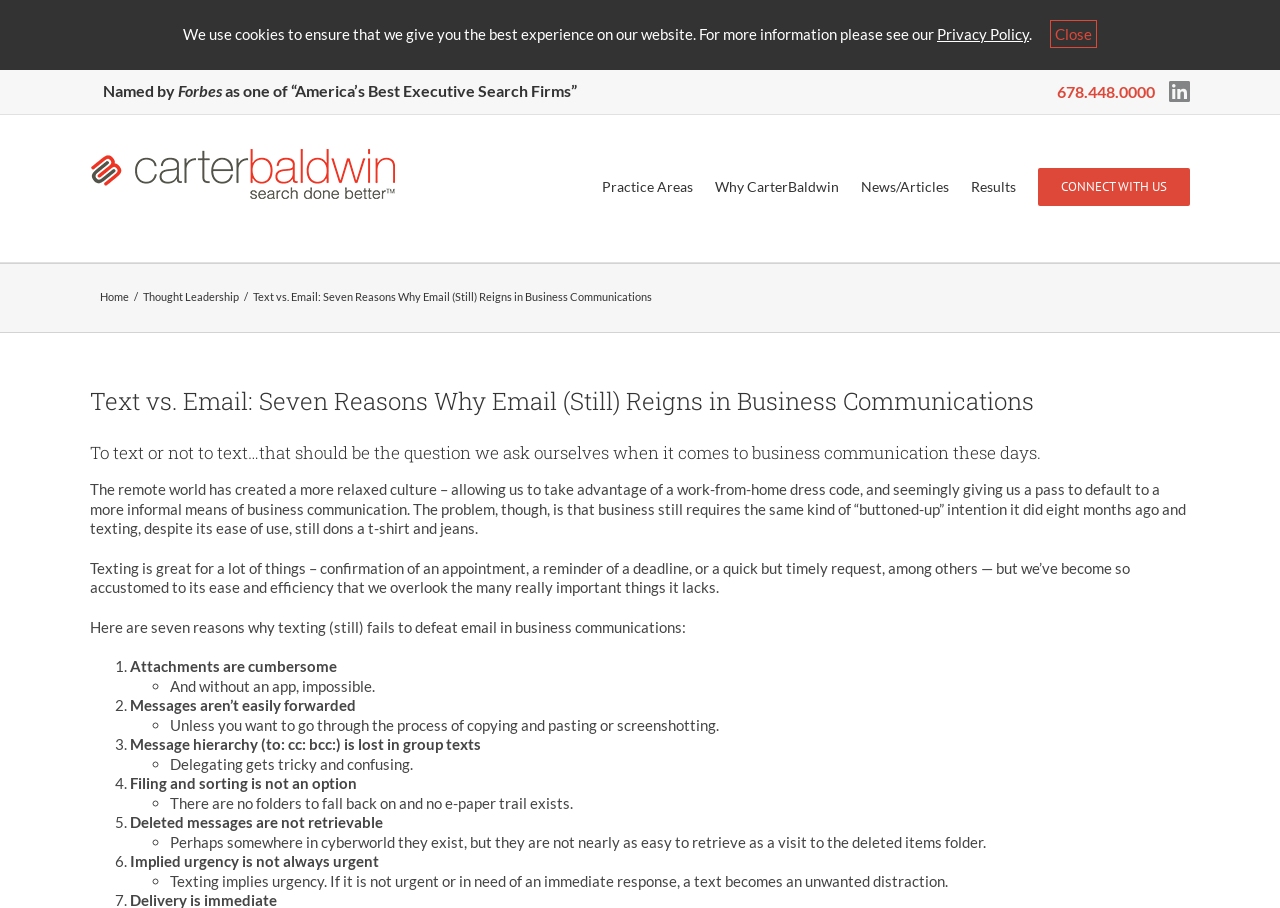Given the description "Results", determine the bounding box of the corresponding UI element.

[0.759, 0.126, 0.794, 0.288]